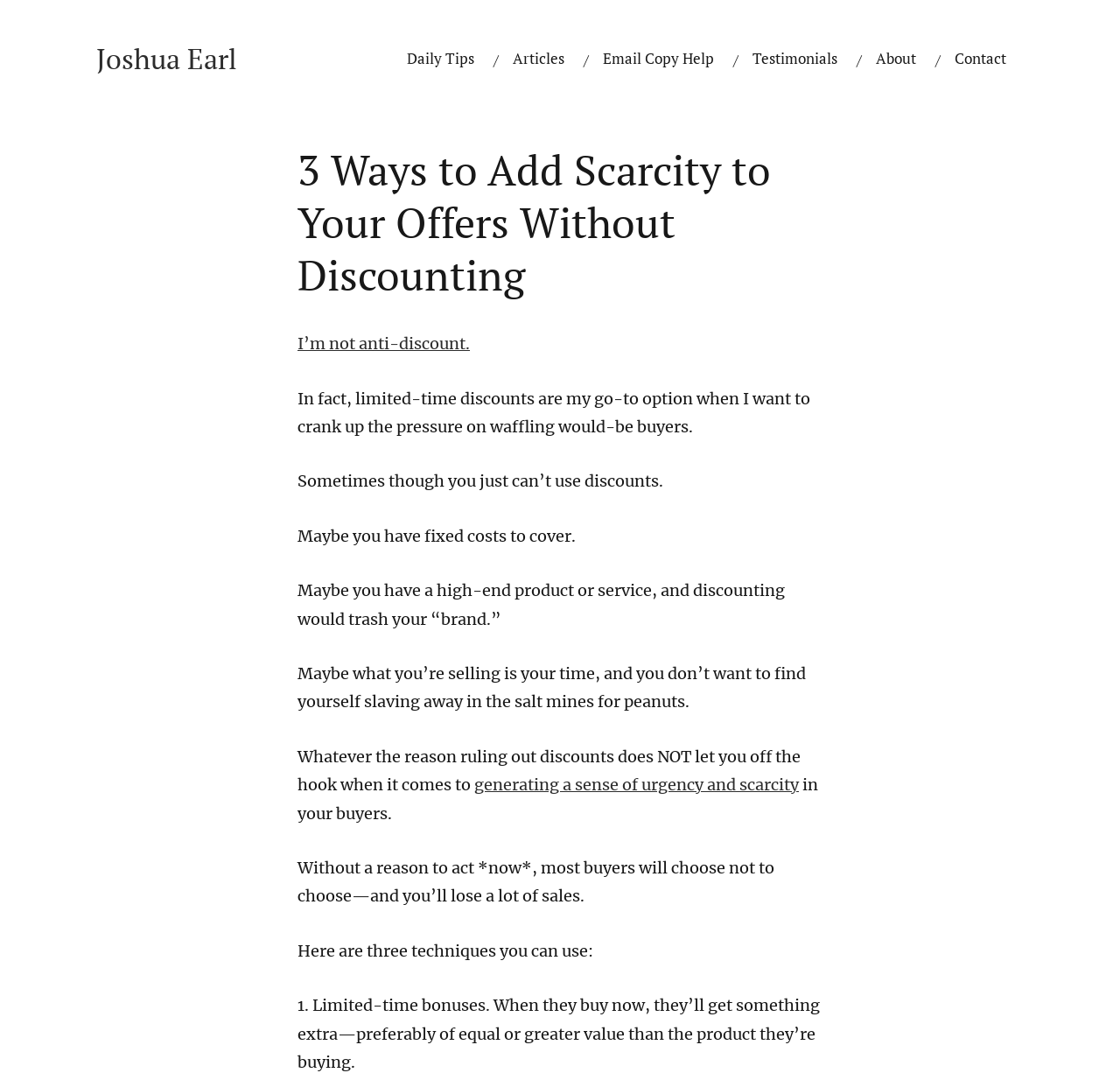Based on what you see in the screenshot, provide a thorough answer to this question: What is the first technique mentioned for creating scarcity?

The text states, 'Here are three techniques you can use: 1. Limited-time bonuses.', which indicates that the first technique mentioned for creating scarcity is offering limited-time bonuses.